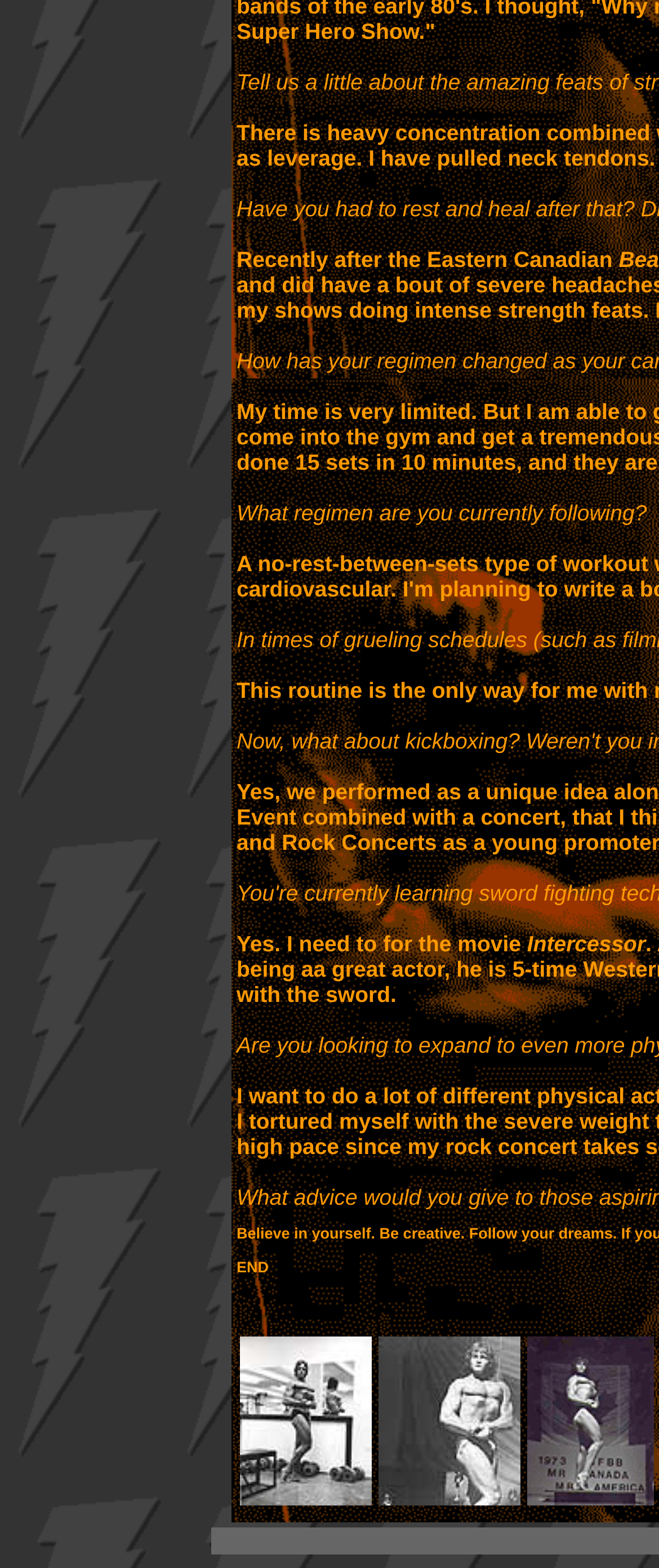How many images are present in the table?
Based on the image content, provide your answer in one word or a short phrase.

3